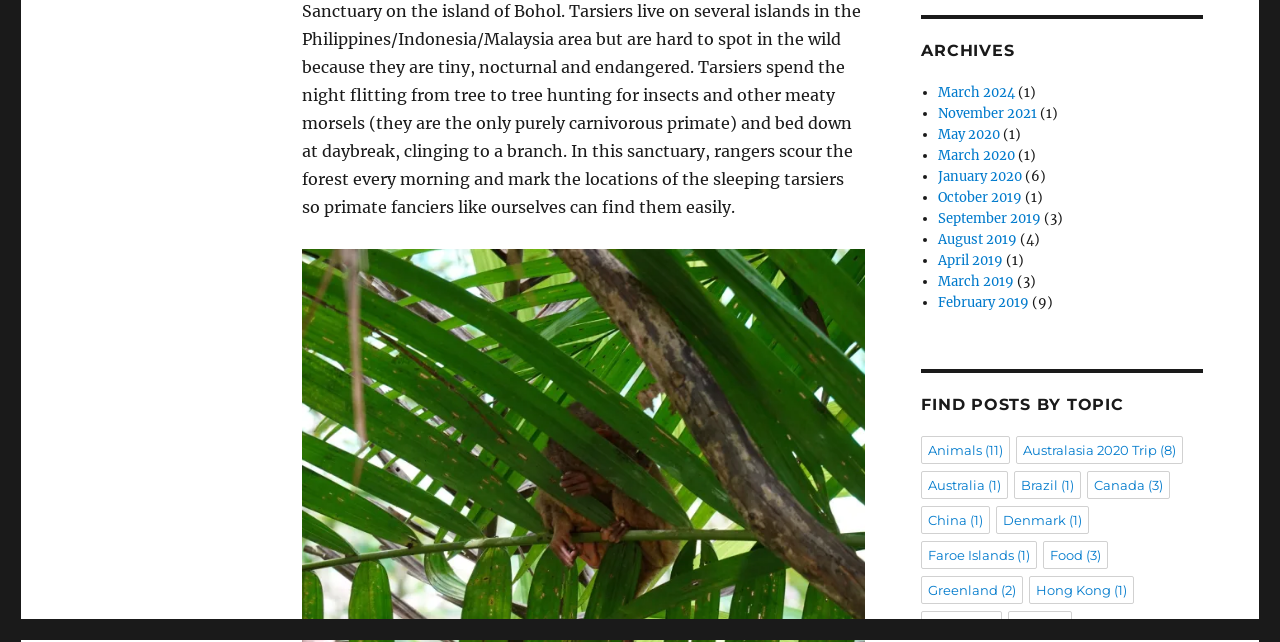For the element described, predict the bounding box coordinates as (top-left x, top-left y, bottom-right x, bottom-right y). All values should be between 0 and 1. Element description: Faroe Islands (1)

[0.72, 0.843, 0.81, 0.886]